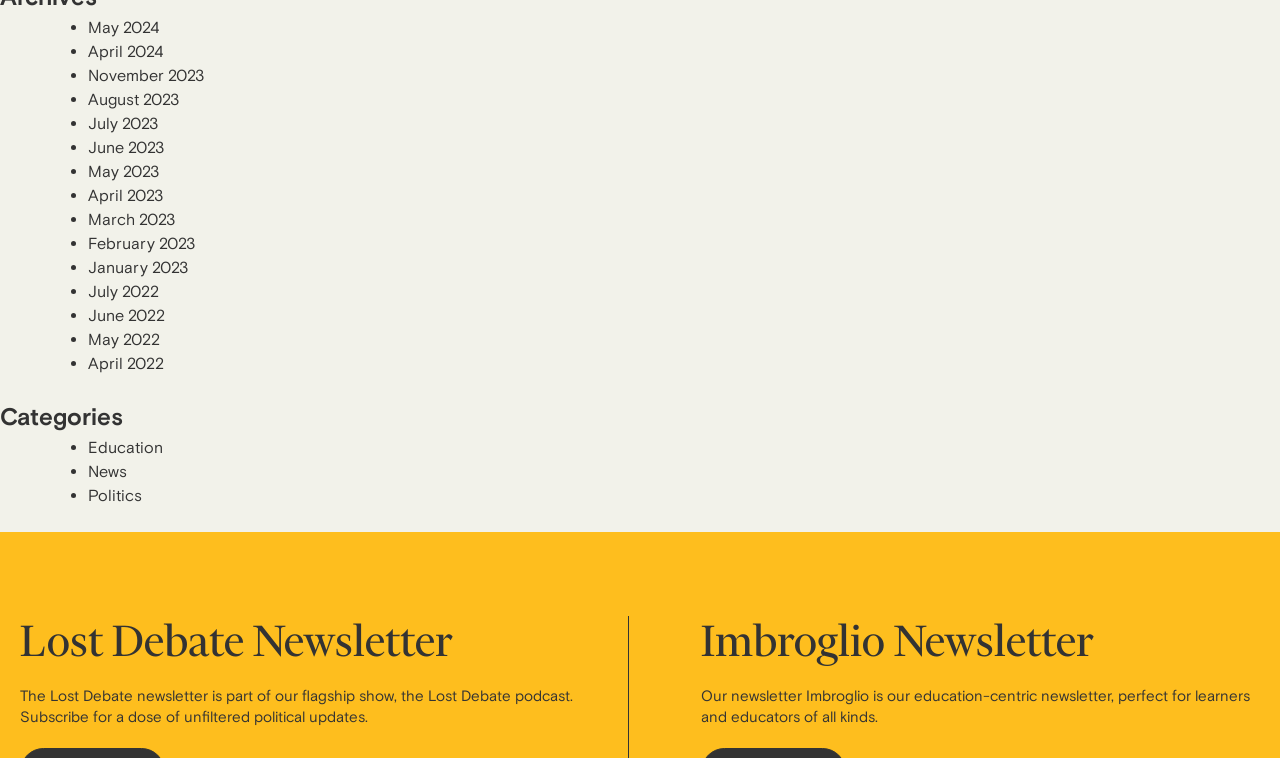Identify the bounding box coordinates for the UI element described by the following text: "April 2023". Provide the coordinates as four float numbers between 0 and 1, in the format [left, top, right, bottom].

[0.069, 0.246, 0.127, 0.272]